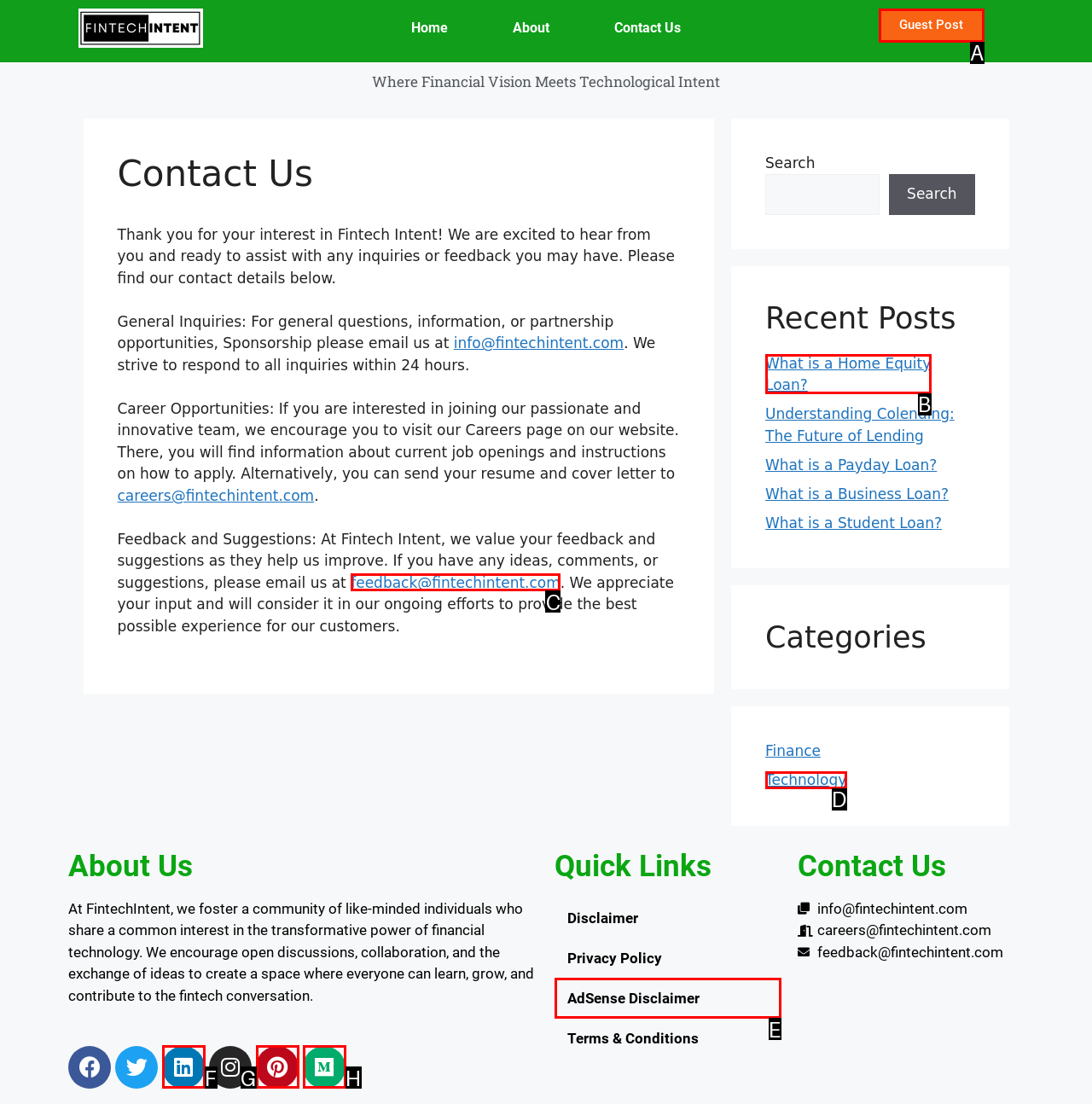Which UI element's letter should be clicked to achieve the task: Click on the 'Guest Post' button
Provide the letter of the correct choice directly.

A